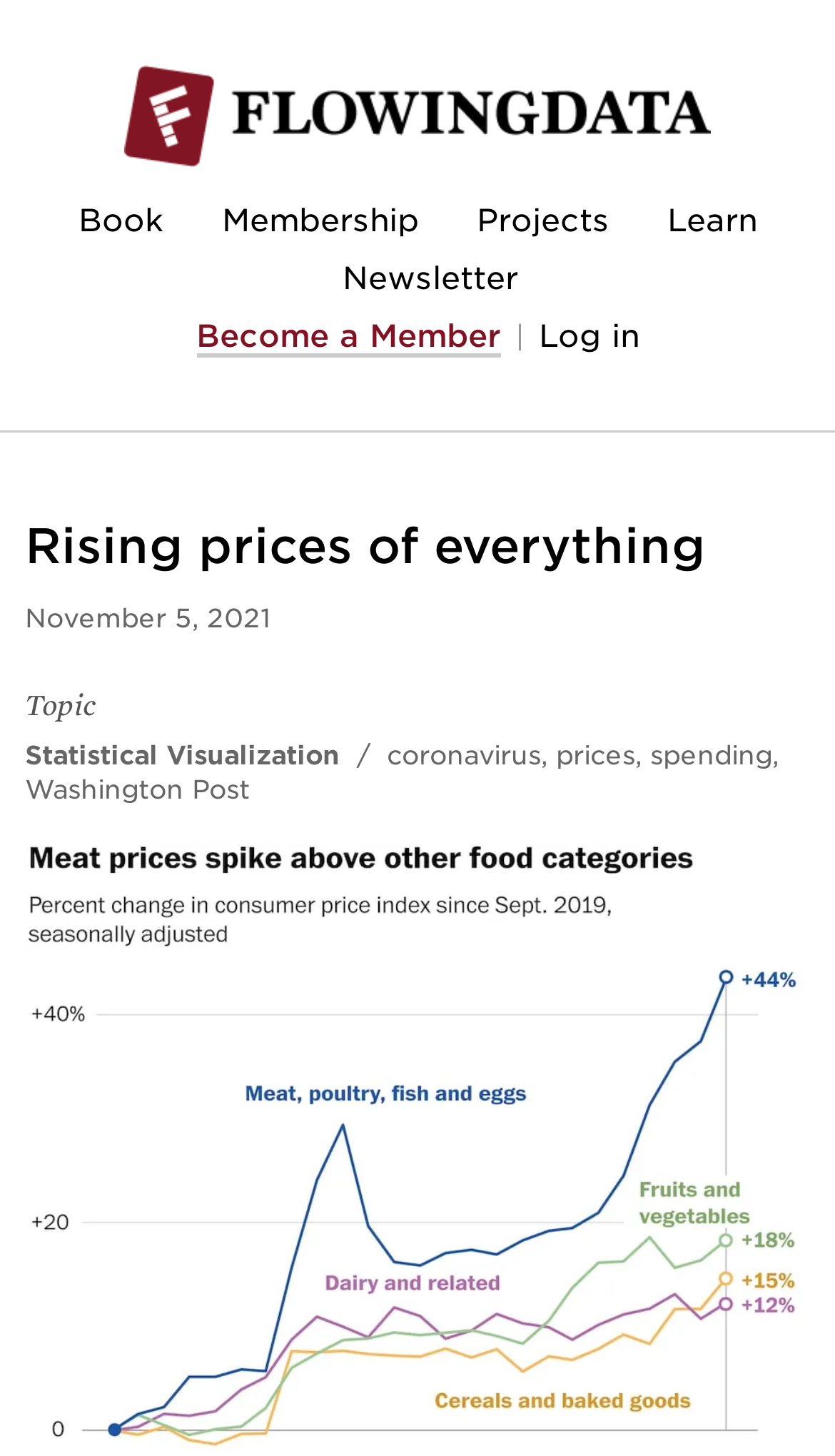Locate the bounding box coordinates of the segment that needs to be clicked to meet this instruction: "Read the 'Washington Post' article".

[0.03, 0.531, 0.299, 0.553]